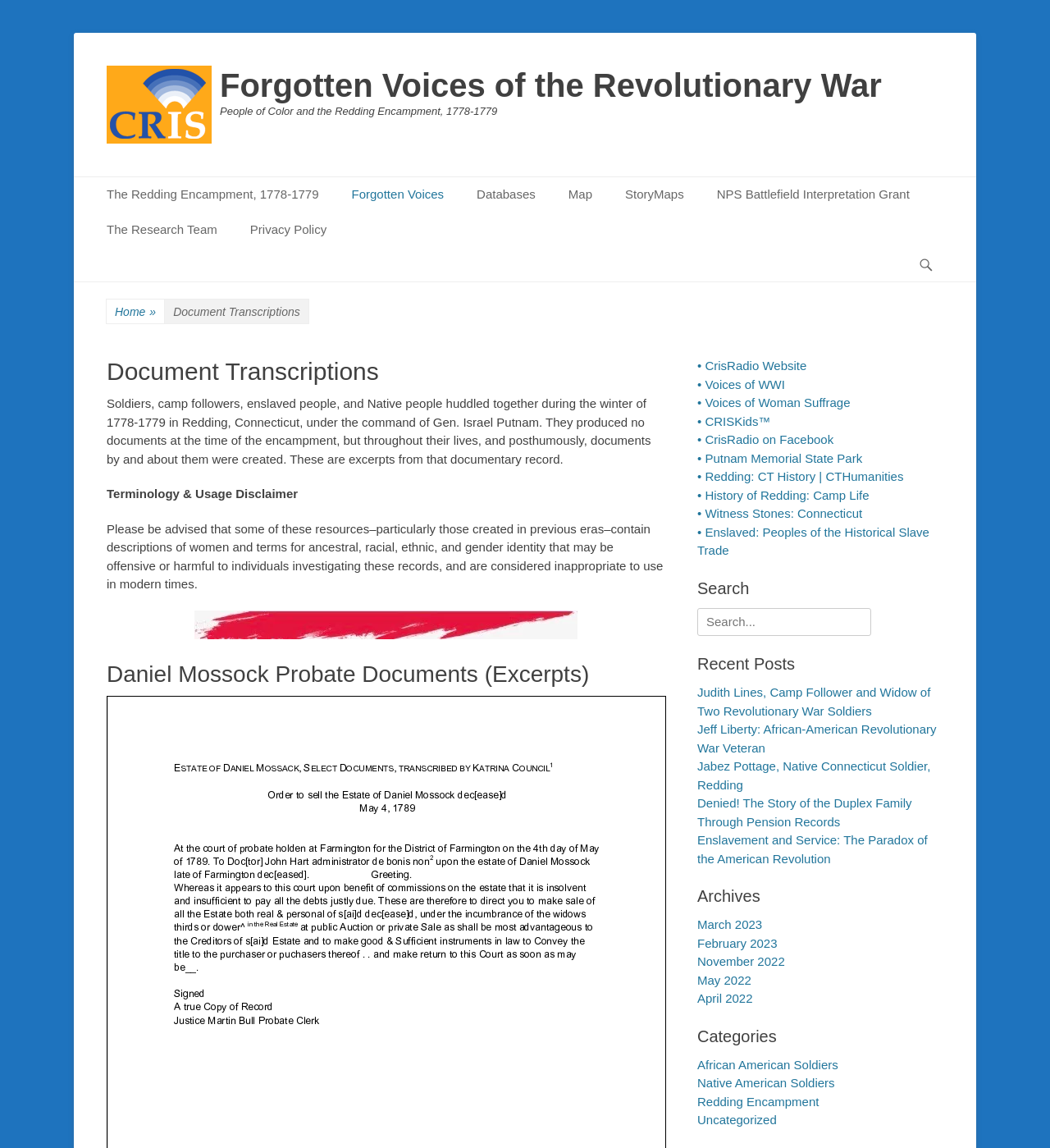Give a one-word or short phrase answer to the question: 
How many recent posts are there?

5